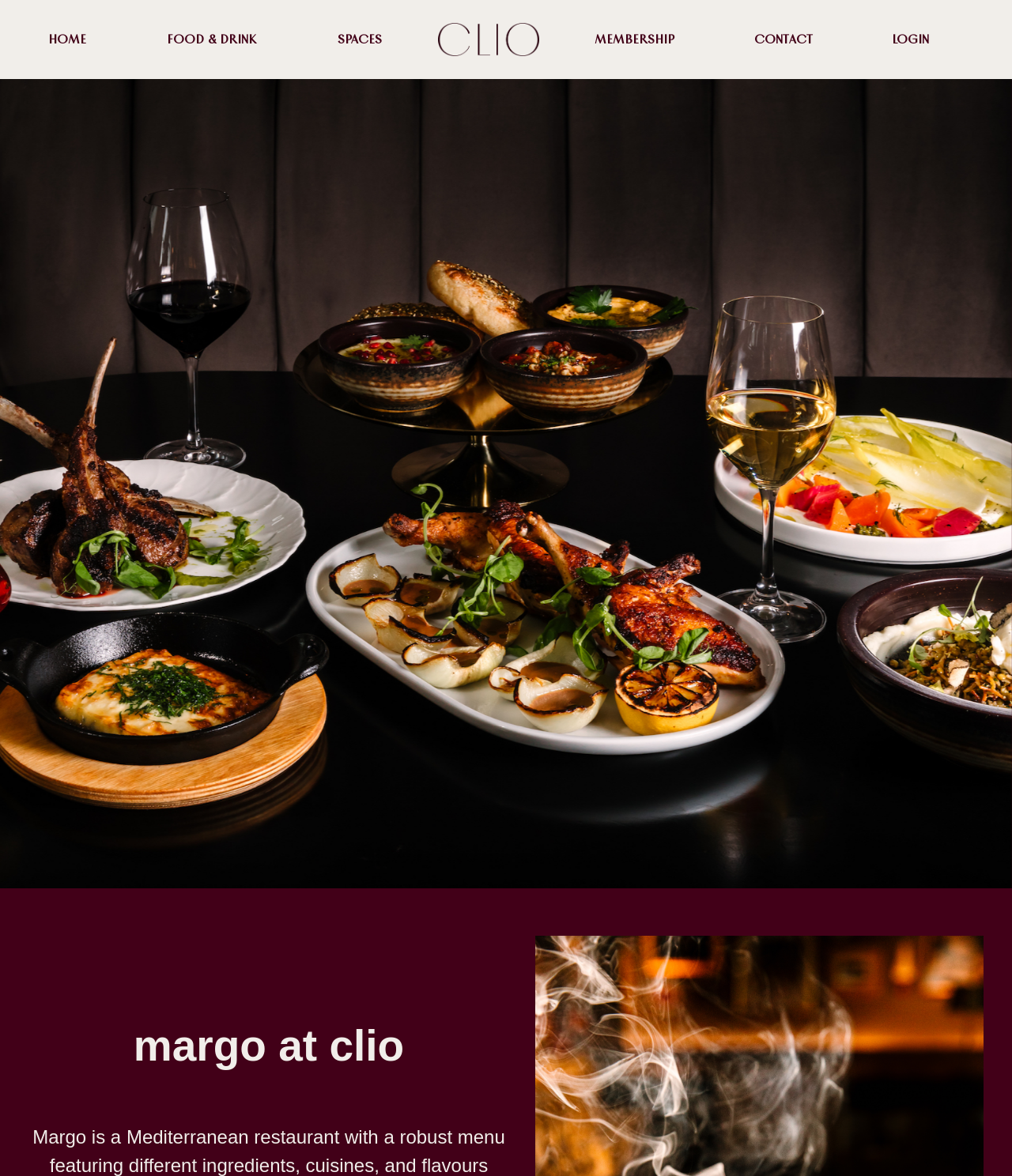Respond with a single word or short phrase to the following question: 
What is the text of the second link in the main navigation?

FOOD & DRINK